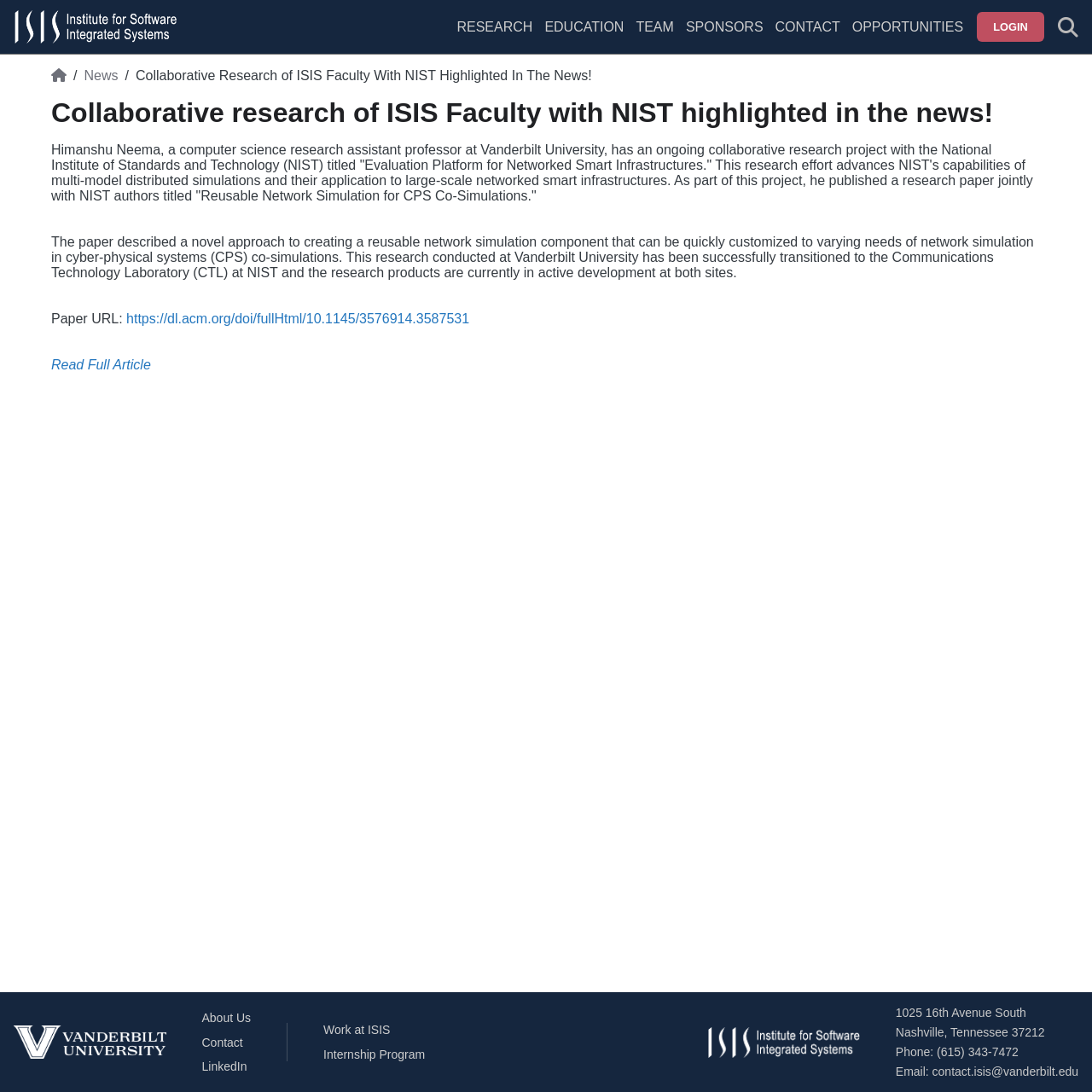Locate the bounding box coordinates of the clickable part needed for the task: "Click the ISIS homepage link".

[0.012, 0.009, 0.162, 0.04]